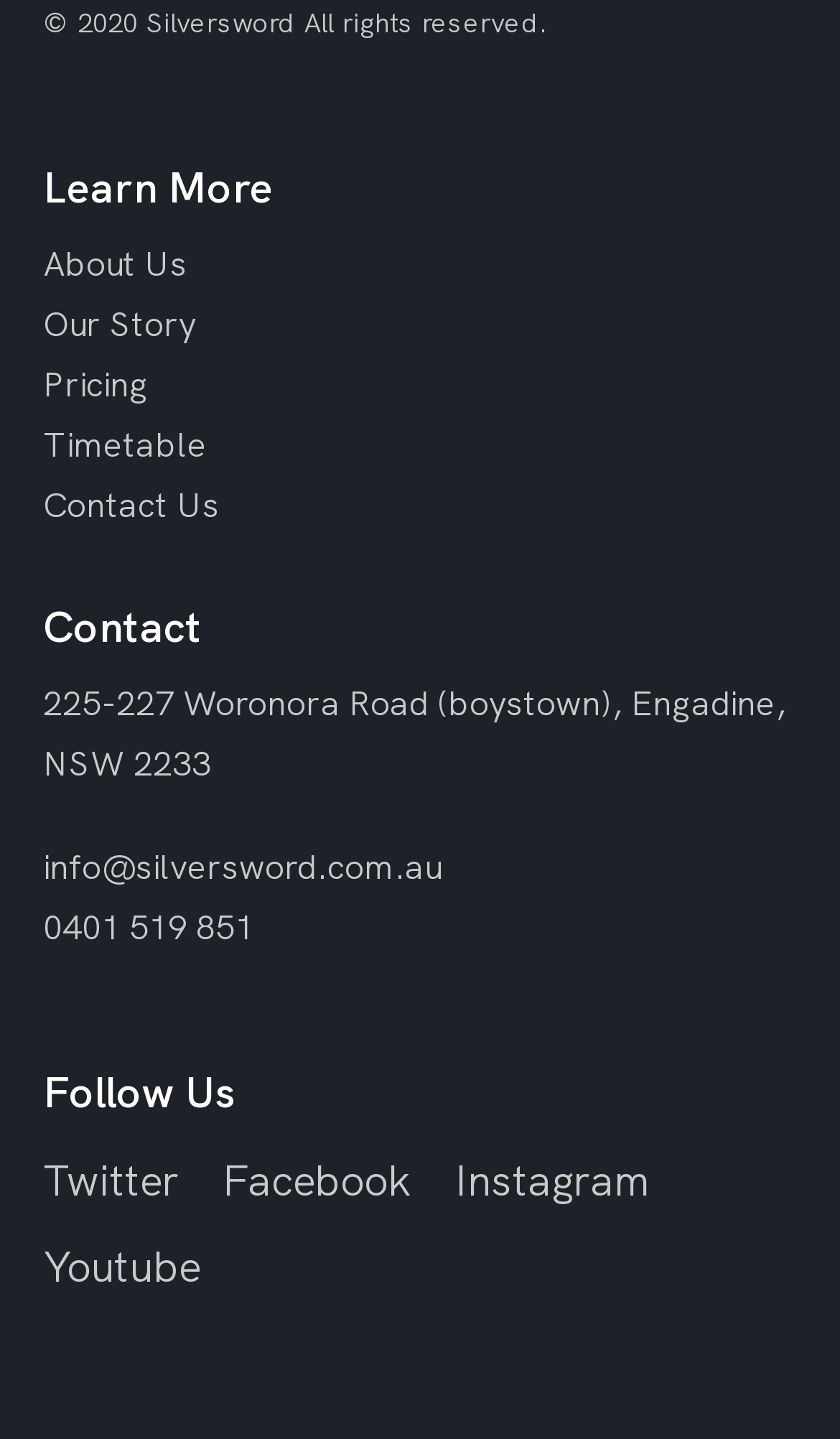Determine the bounding box coordinates for the element that should be clicked to follow this instruction: "Follow on Twitter". The coordinates should be given as four float numbers between 0 and 1, in the format [left, top, right, bottom].

[0.051, 0.801, 0.213, 0.838]